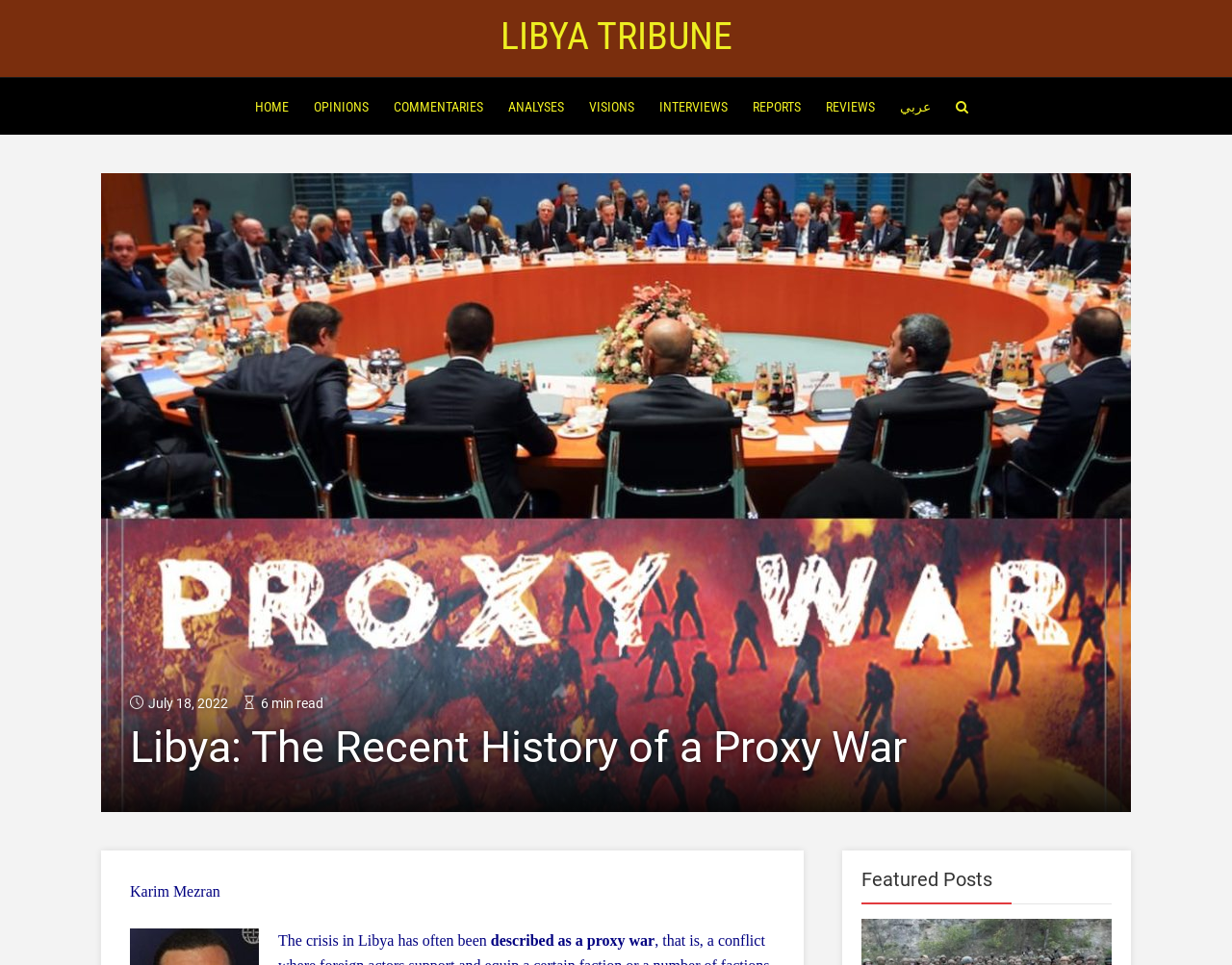Refer to the image and answer the question with as much detail as possible: What is the title of the section below the latest article?

I looked for the title of the section below the latest article and found 'Featured Posts'.